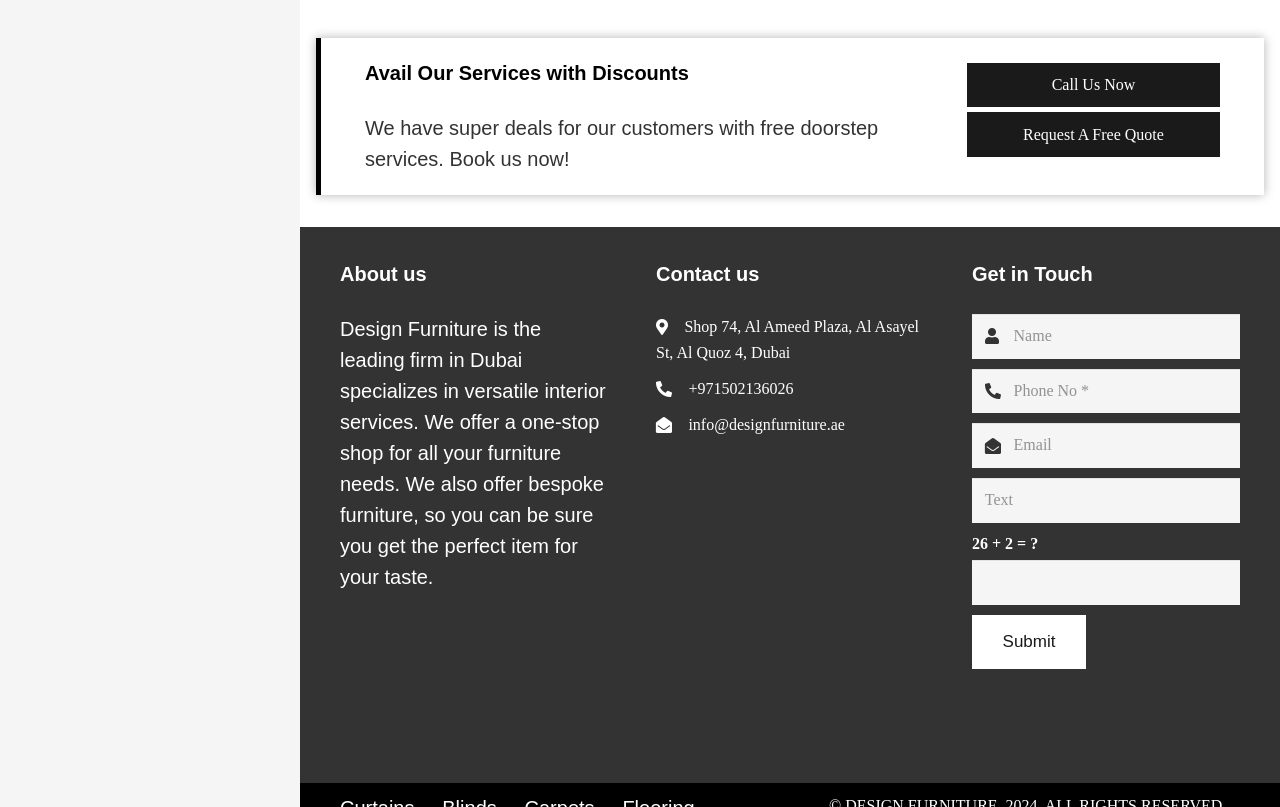Please identify the bounding box coordinates of the area that needs to be clicked to follow this instruction: "Click the Submit button".

[0.759, 0.762, 0.848, 0.83]